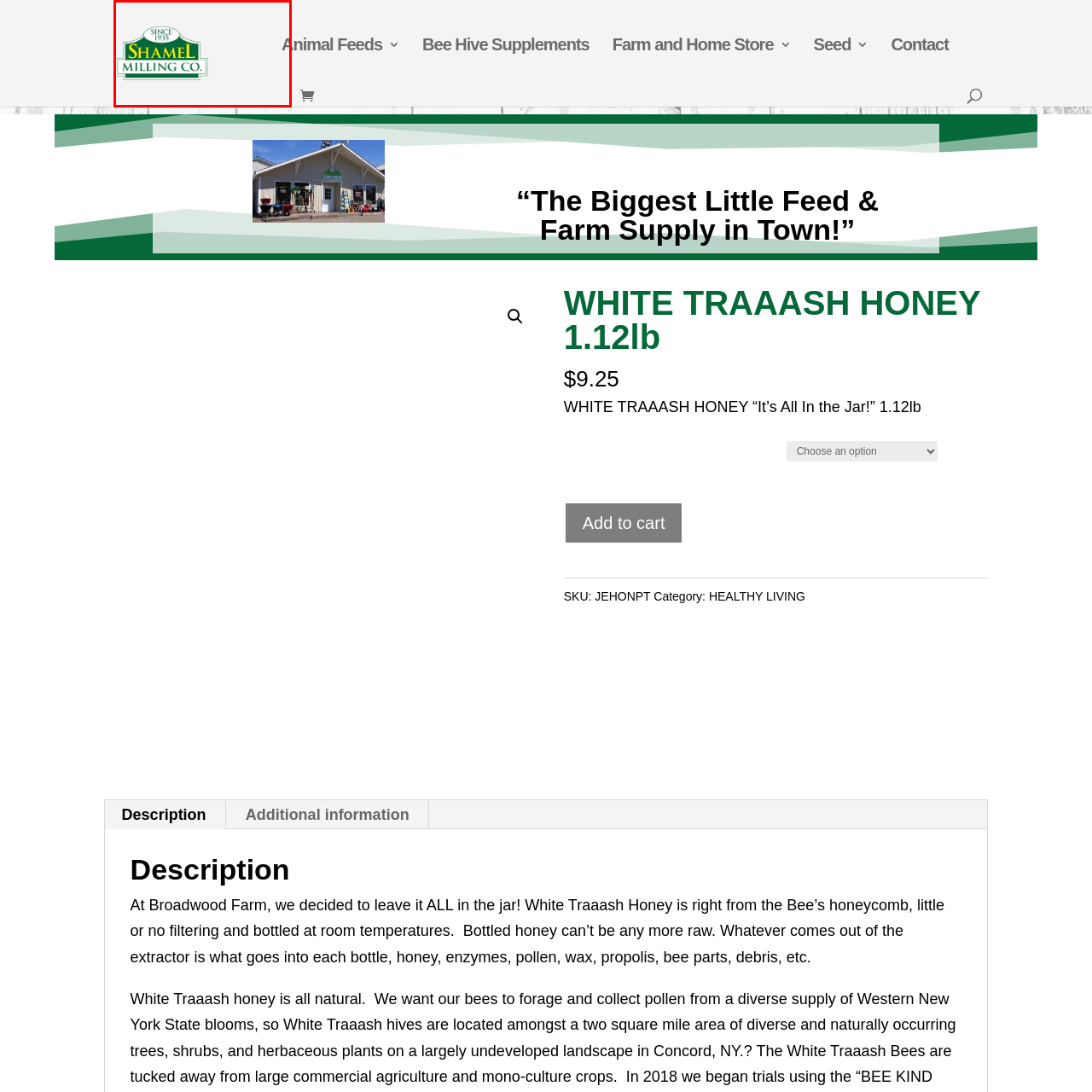What is the focus of Shamel Milling Co.?
Direct your attention to the image marked by the red bounding box and provide a detailed answer based on the visual details available.

According to the caption, the words 'MILLING CO.' are written in a more understated white font below the company name, emphasizing the company's focus on milling products.